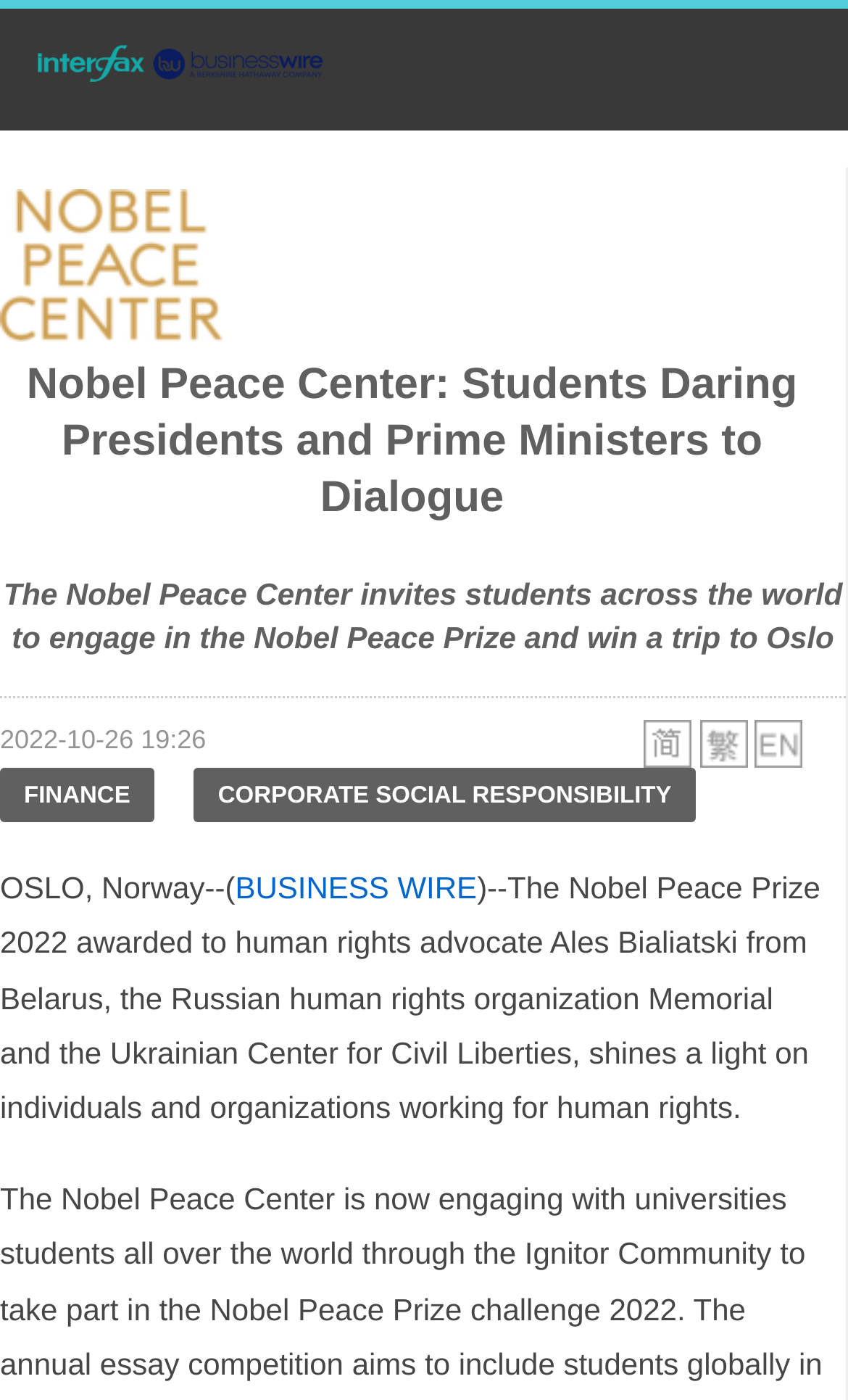Generate a thorough caption detailing the webpage content.

The webpage appears to be a news article or press release from Business Wire China, with a focus on the Nobel Peace Prize 2022. At the top left of the page, there is a logo image of the Nobel Peace Center, accompanied by a heading that reads "Nobel Peace Center: Students Daring Presidents and Prime Ministers to Dialogue". Below this, there is another heading that invites students to engage with the Nobel Peace Prize and win a trip to Oslo.

On the top right of the page, there is a link to "Business Wire China" with an associated image. Below this, there are three language options - "zh_cn", "zh_hant", and "en" - each with its own image.

In the main content area, there is a timestamp "2022-10-26 19:26" at the top, followed by a series of links to categories such as "FINANCE" and "CORPORATE SOCIAL RESPONSIBILITY". The main article text begins with "OSLO, Norway--(" and continues to describe the Nobel Peace Prize 2022, highlighting the winners and their work in human rights. The text is divided into two paragraphs, with the first paragraph describing the award and the second paragraph providing more details about the winners.